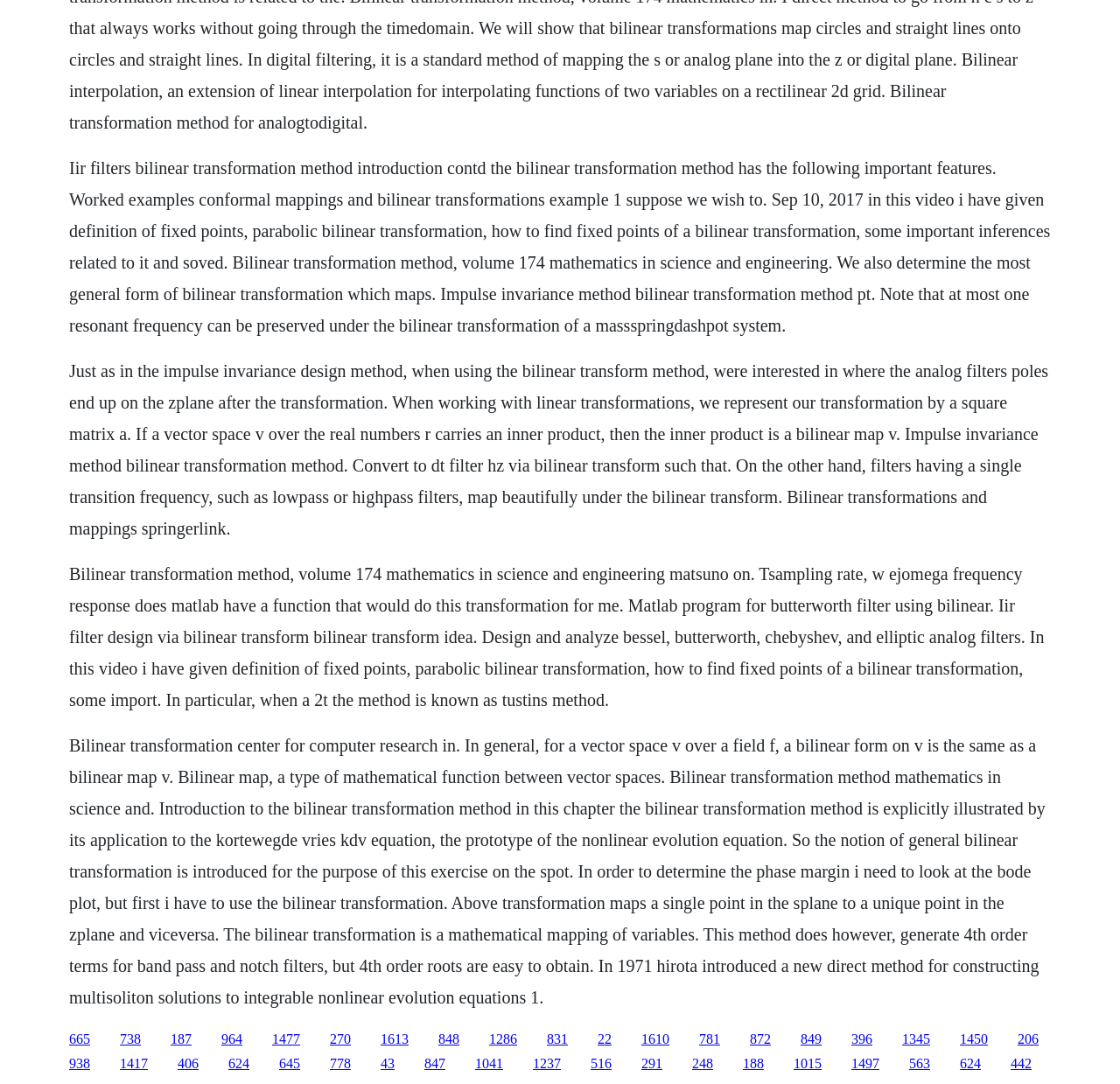Please specify the bounding box coordinates for the clickable region that will help you carry out the instruction: "Click the link '738'".

[0.107, 0.951, 0.126, 0.965]